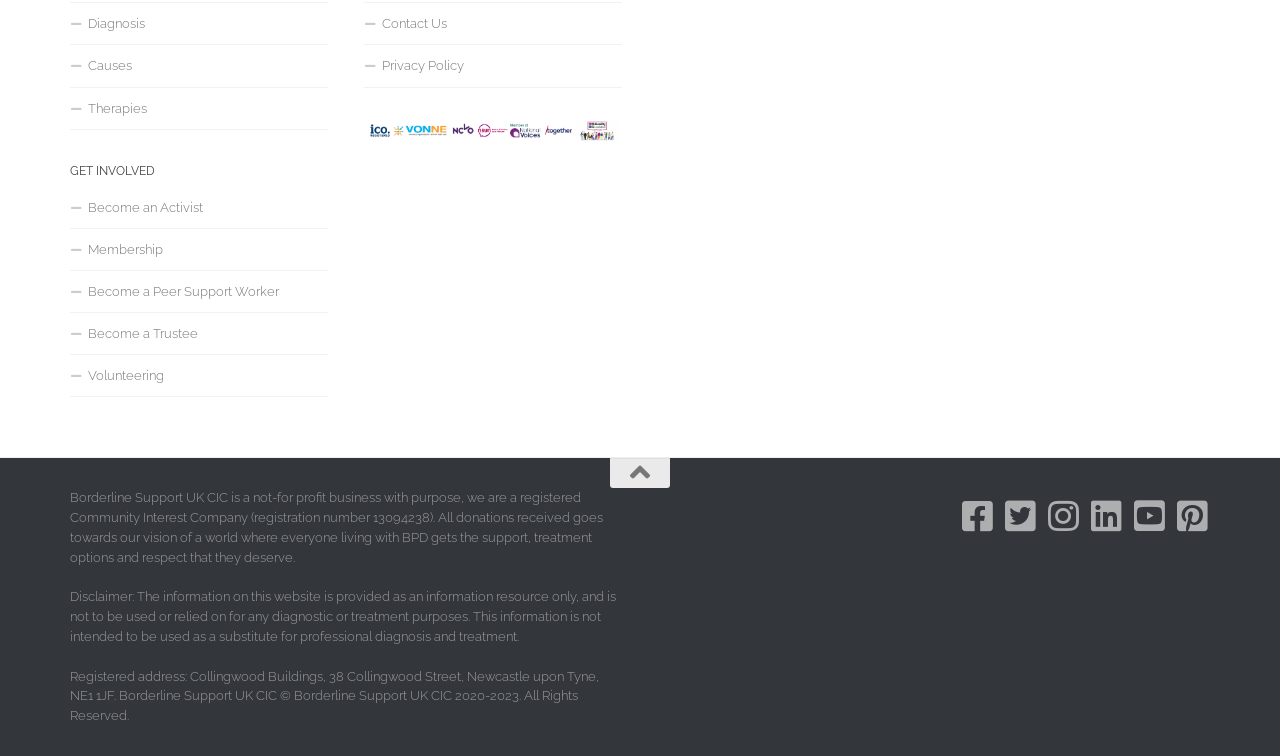Locate the bounding box coordinates of the element's region that should be clicked to carry out the following instruction: "Read about therapies". The coordinates need to be four float numbers between 0 and 1, i.e., [left, top, right, bottom].

[0.055, 0.116, 0.256, 0.172]